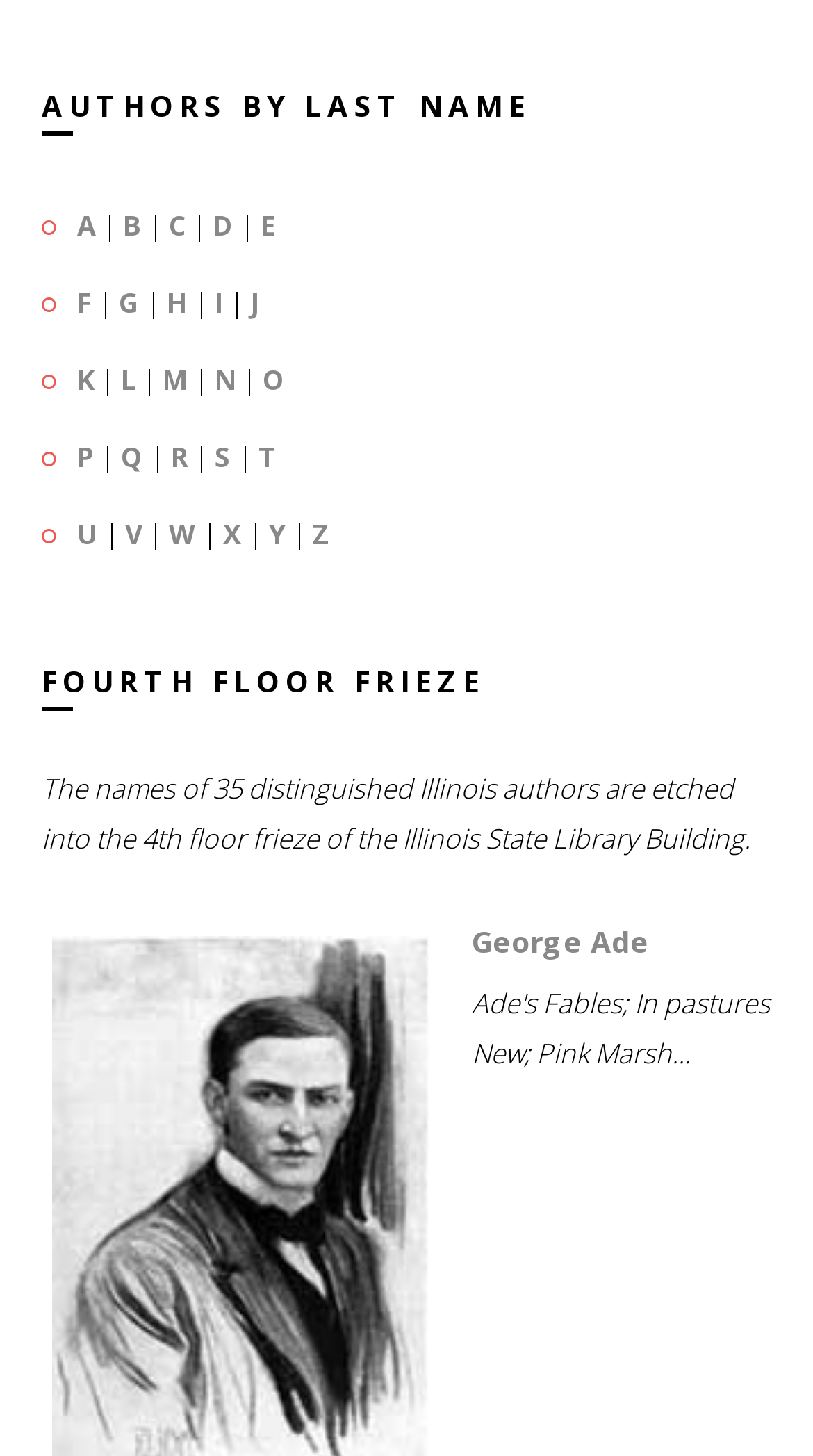Extract the bounding box coordinates for the UI element described as: "S".

[0.264, 0.301, 0.285, 0.326]